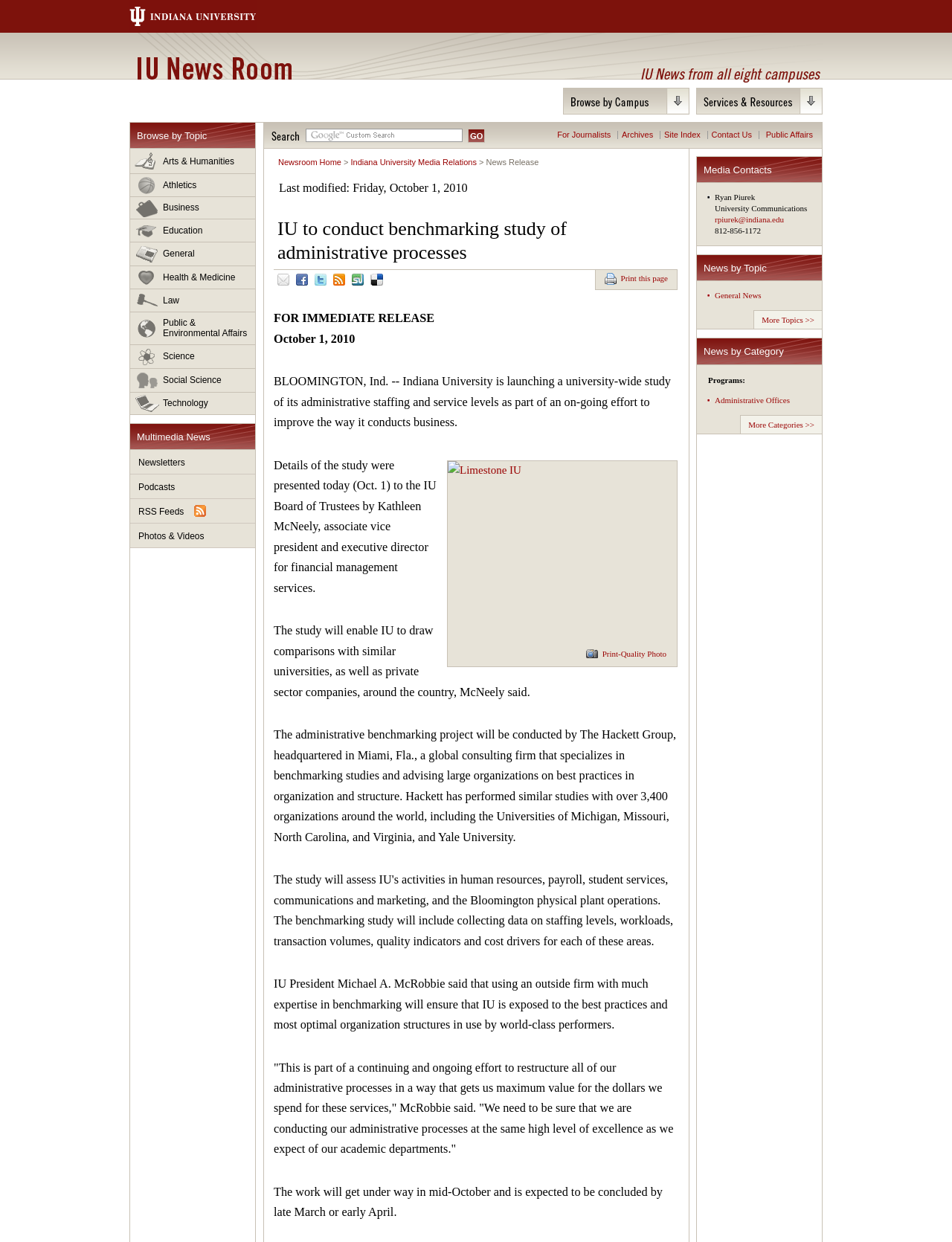Show the bounding box coordinates for the HTML element described as: "parent_node: Search alt="GO" name="go"".

[0.491, 0.104, 0.509, 0.115]